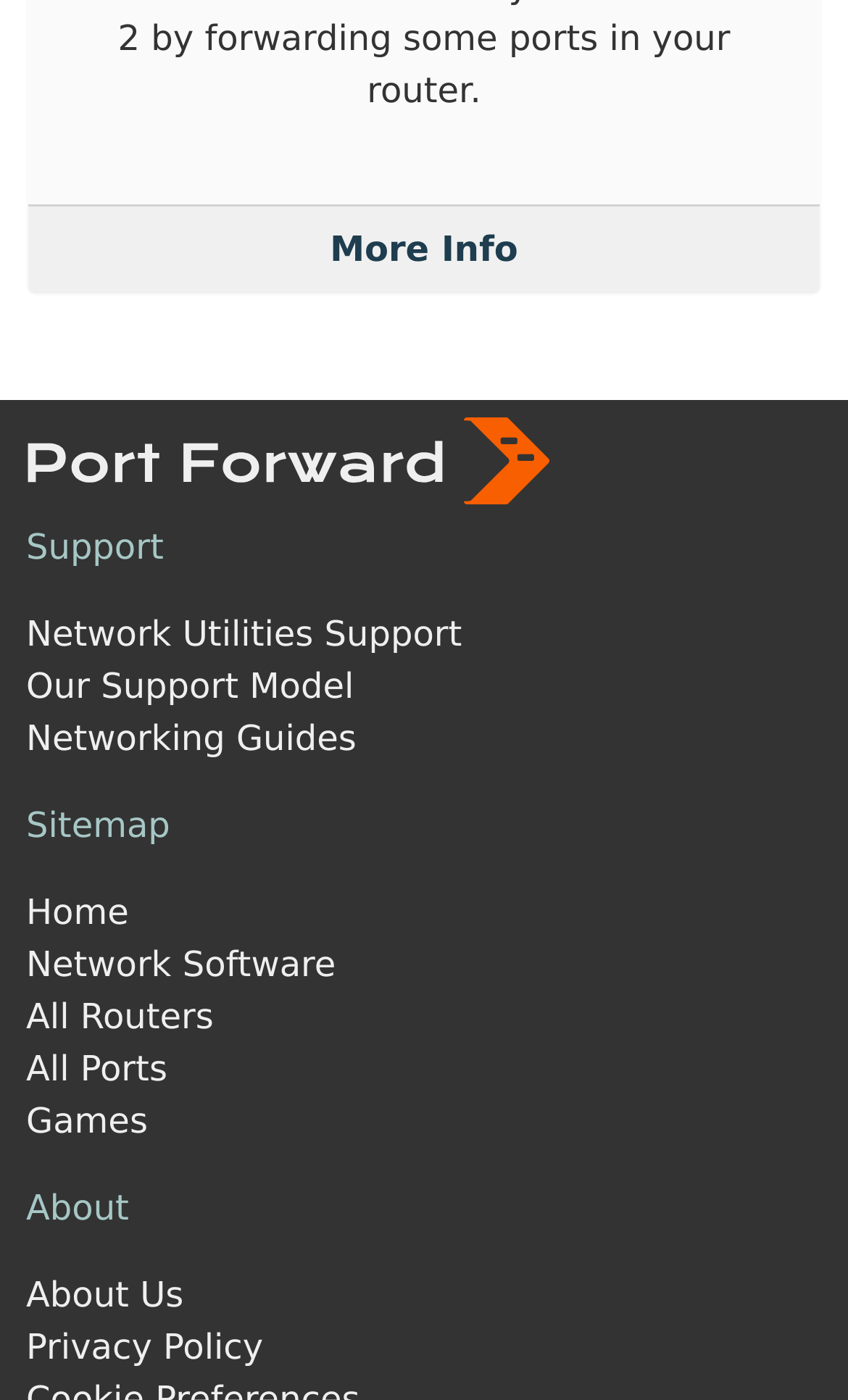Identify the bounding box of the HTML element described as: "aria-label="Port forward name and logo"".

[0.021, 0.313, 0.649, 0.342]